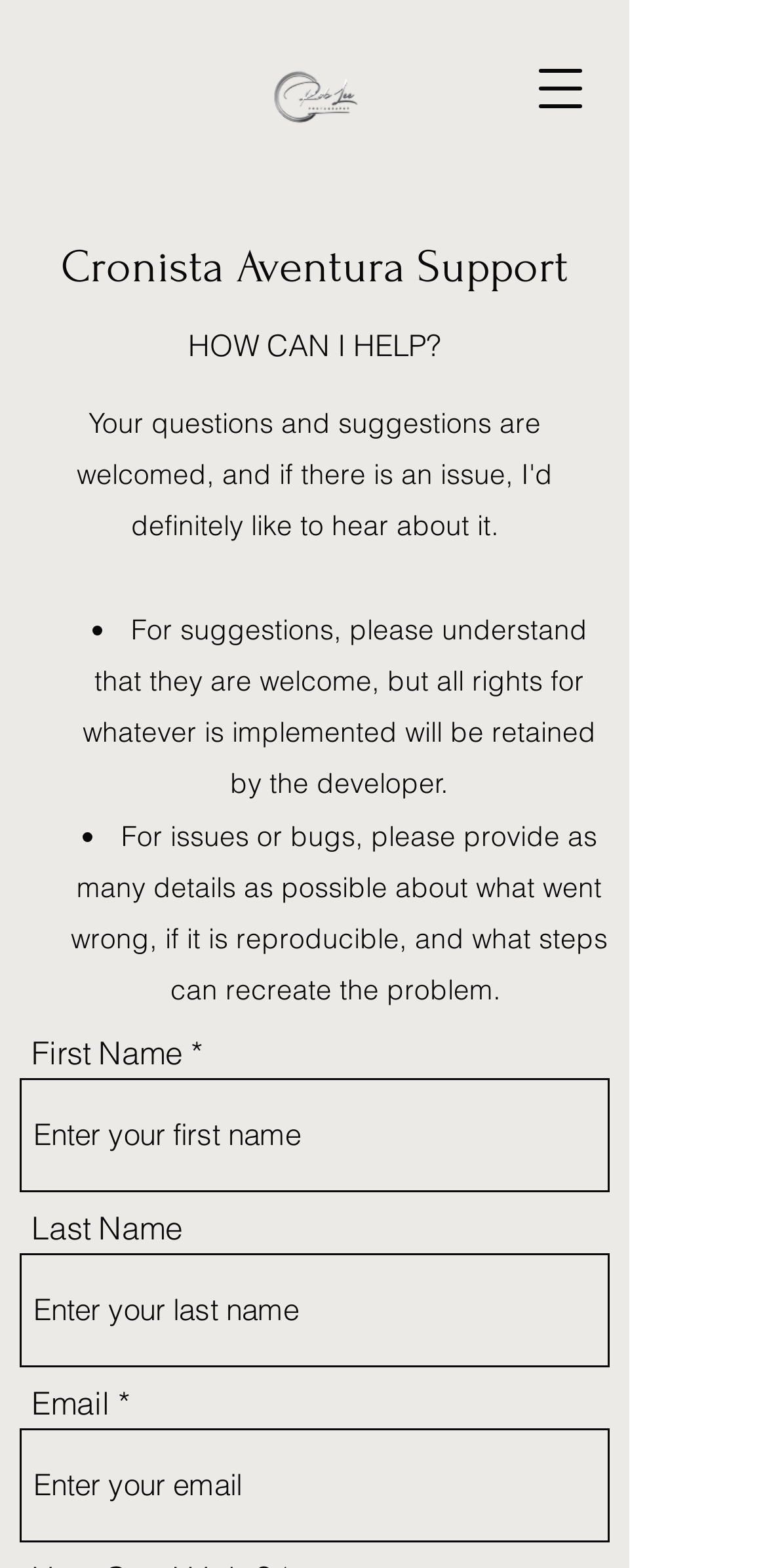Determine the main headline of the webpage and provide its text.

Cronista Aventura Support